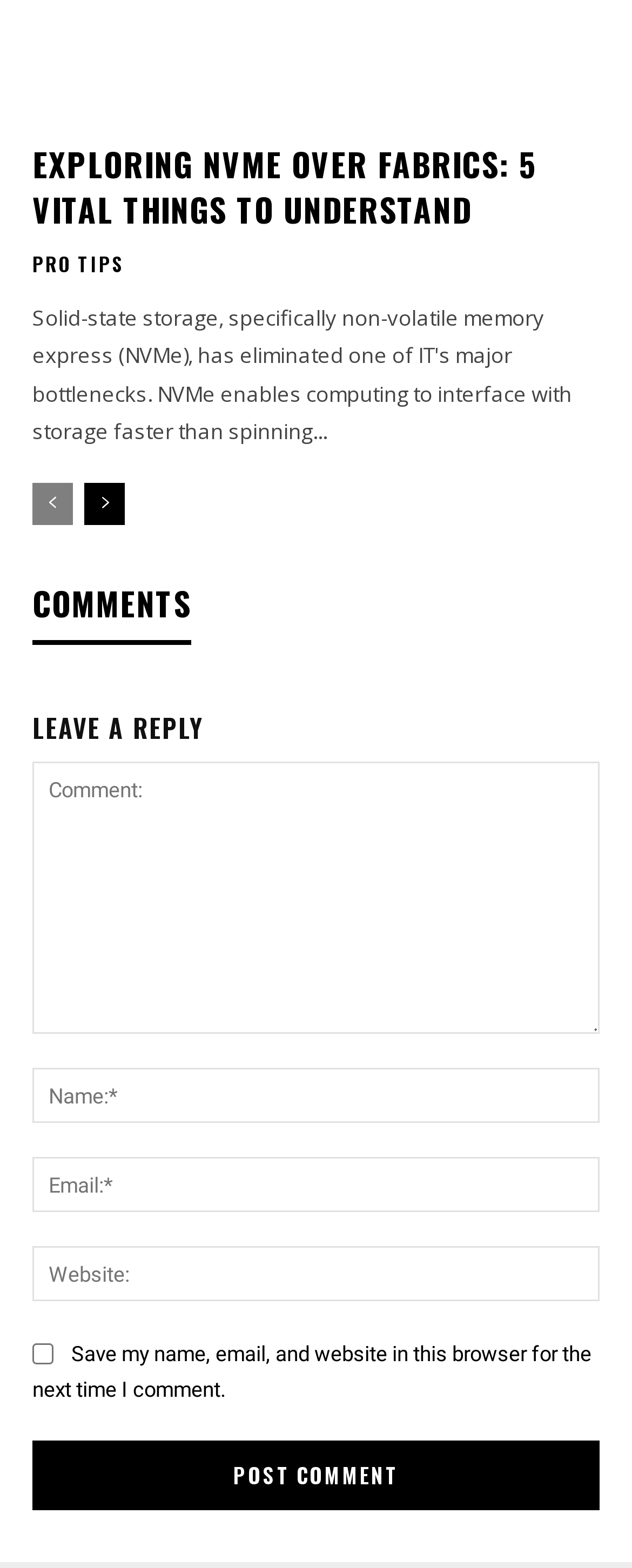Identify the bounding box of the UI element described as follows: "aria-label="next-page"". Provide the coordinates as four float numbers in the range of 0 to 1 [left, top, right, bottom].

[0.133, 0.308, 0.197, 0.335]